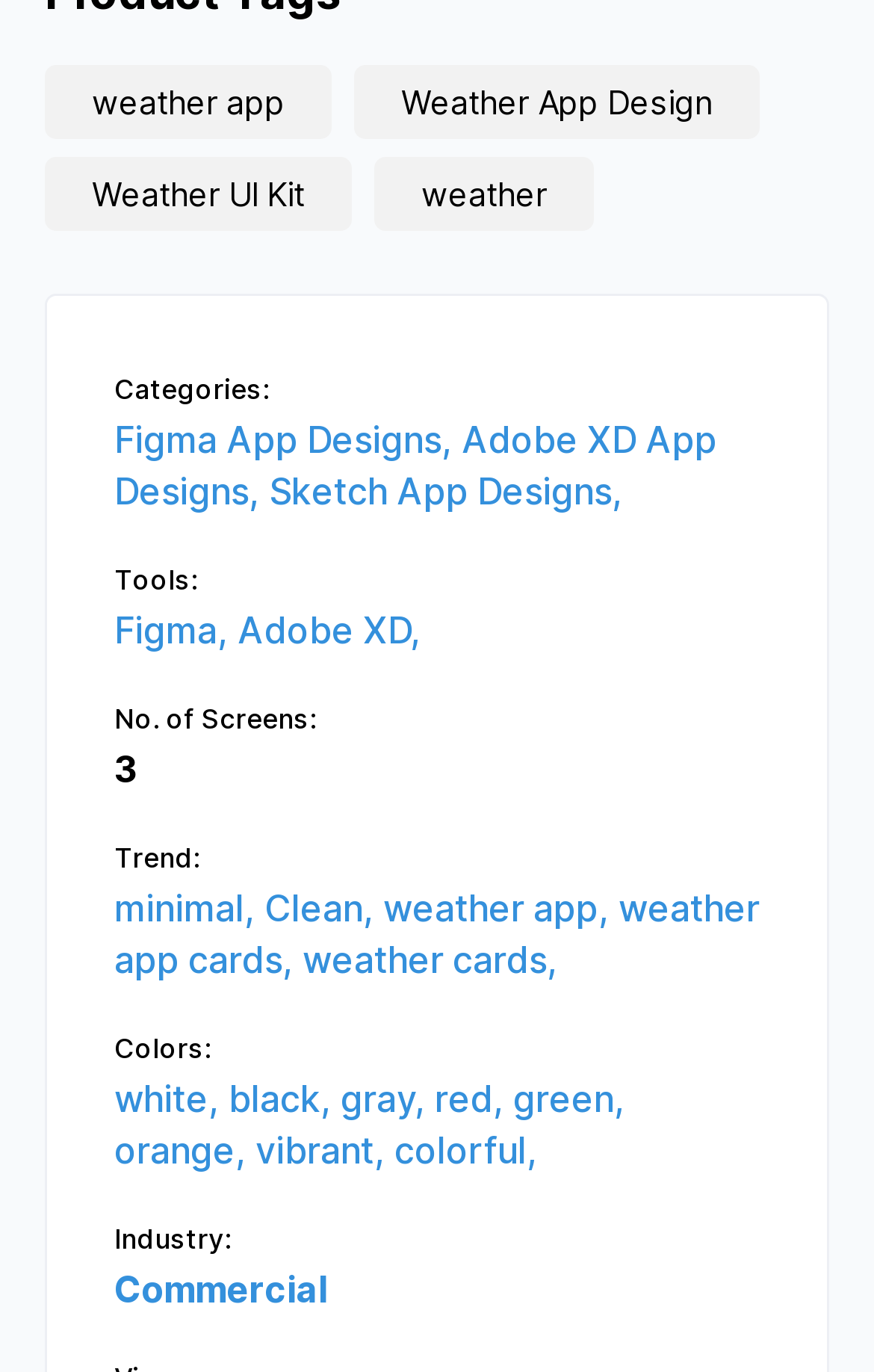Locate the bounding box coordinates of the element to click to perform the following action: 'select minimal trend'. The coordinates should be given as four float values between 0 and 1, in the form of [left, top, right, bottom].

[0.131, 0.646, 0.303, 0.678]